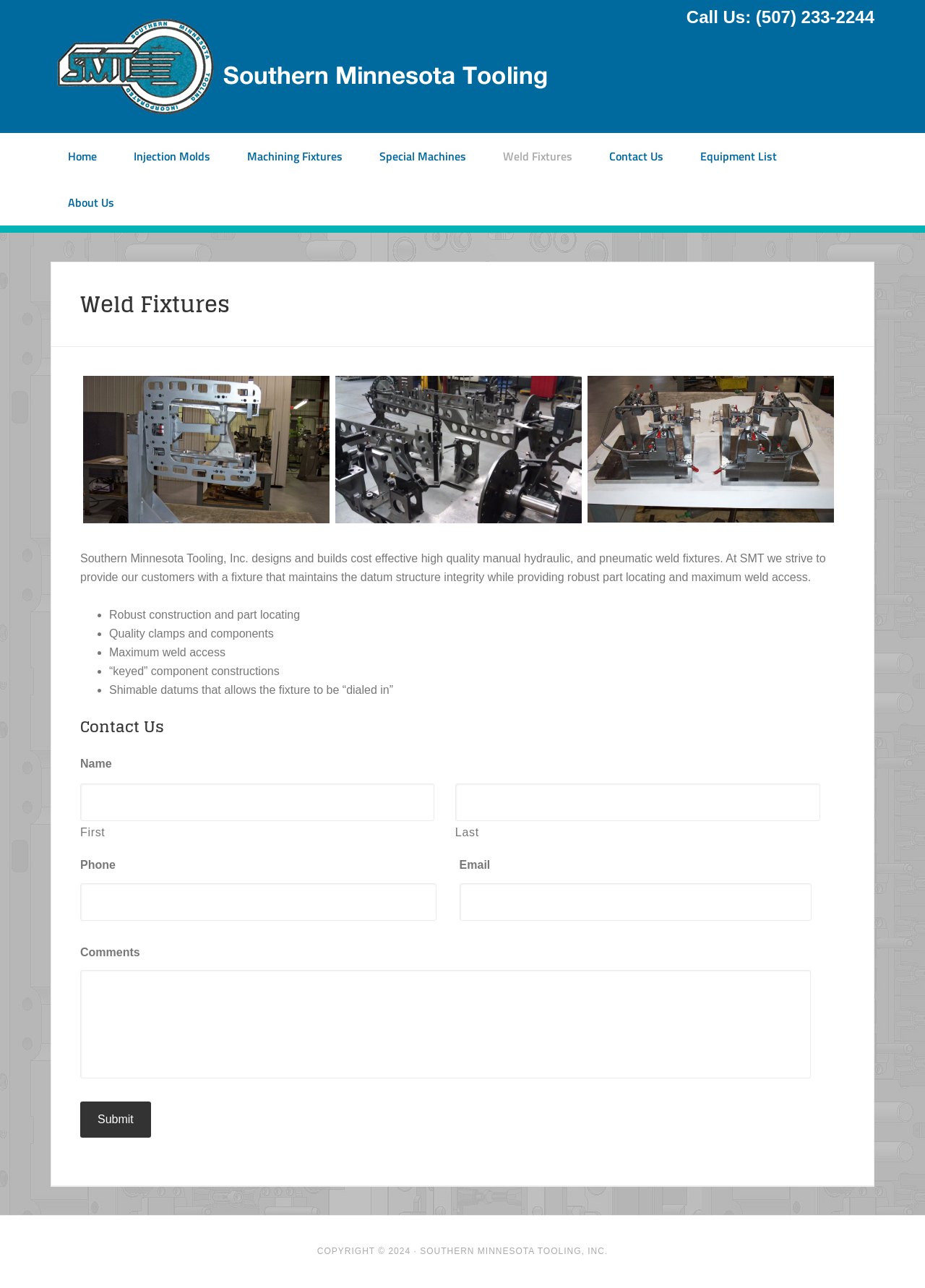Offer a meticulous caption that includes all visible features of the webpage.

The webpage is about Southern Minnesota Tooling, Inc., a company that designs and builds cost-effective high-quality manual hydraulic and pneumatic weld fixtures. 

At the top left of the page, there is a link to the company's homepage, followed by a series of links to other pages, including "Injection Molds", "Machining Fixtures", "Special Machines", "Weld Fixtures", "Contact Us", and "Equipment List". 

On the top right, there is a heading with the company's phone number, "Call Us: (507) 233-2244", which is also a clickable link. 

Below the top navigation bar, there is a main content area that takes up most of the page. It starts with a header section that has a heading "Weld Fixtures" and three images arranged horizontally, showcasing different types of weld fixtures. 

Below the images, there is a paragraph of text that describes the company's weld fixtures, highlighting their cost-effectiveness, high quality, and ability to maintain datum structure integrity while providing robust part locating and maximum weld access. 

The text is followed by a list of four bullet points, each describing a key feature of the company's weld fixtures, including robust construction and part locating, quality clamps and components, maximum weld access, and "keyed" component constructions. 

Further down, there is a contact form with fields for name, phone, email, and comments, as well as a submit button. Above the form, there is a heading "Contact Us". 

At the very bottom of the page, there is a copyright notice that reads "COPYRIGHT © 2024 · SOUTHERN MINNESOTA TOOLING, INC.".